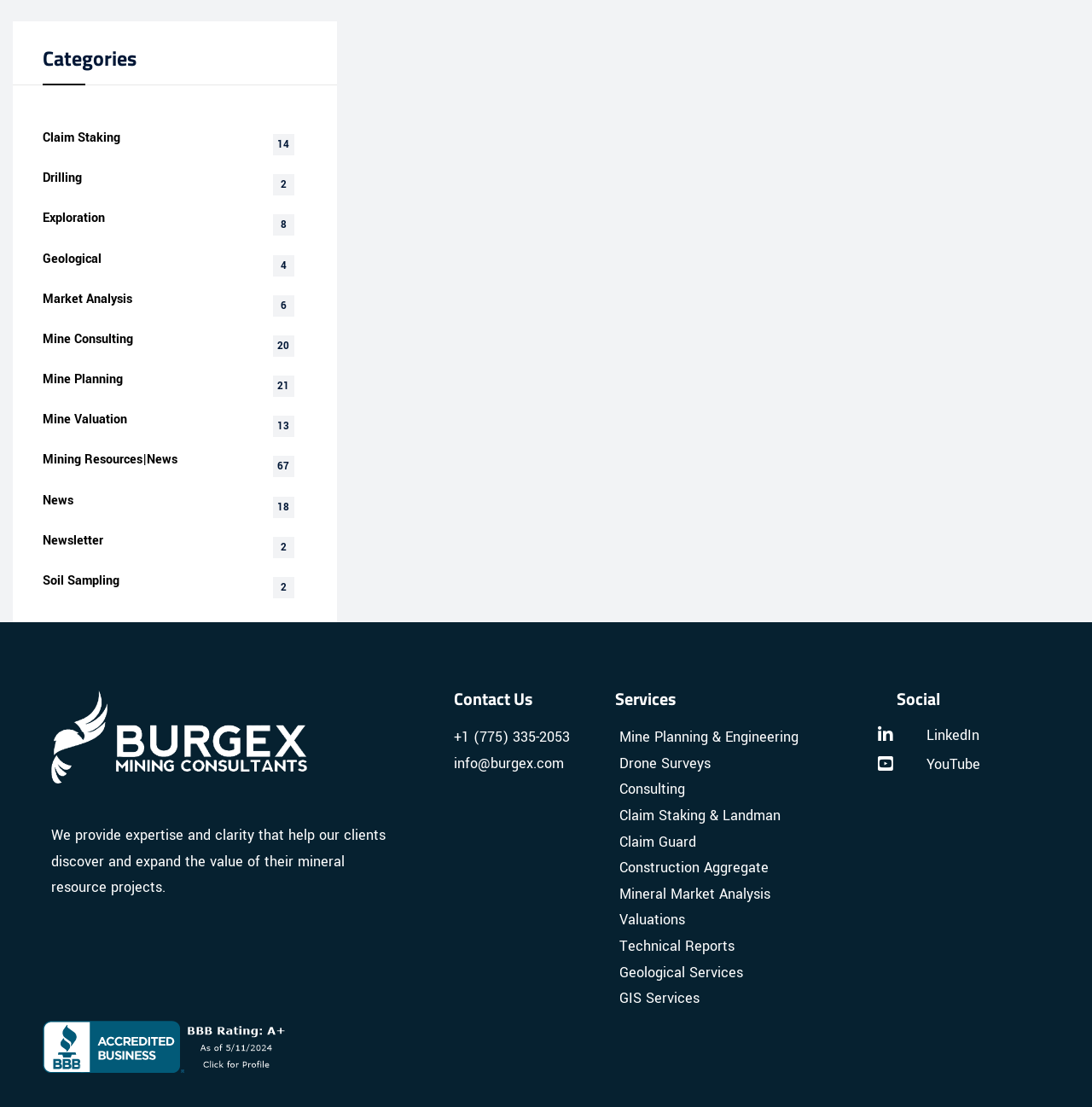How many social media platforms are linked on the webpage?
Look at the image and provide a detailed response to the question.

Under the 'Social' heading, there are two links to social media platforms, namely 'LinkedIn' and 'YouTube', which indicates that the company has a presence on these two platforms.